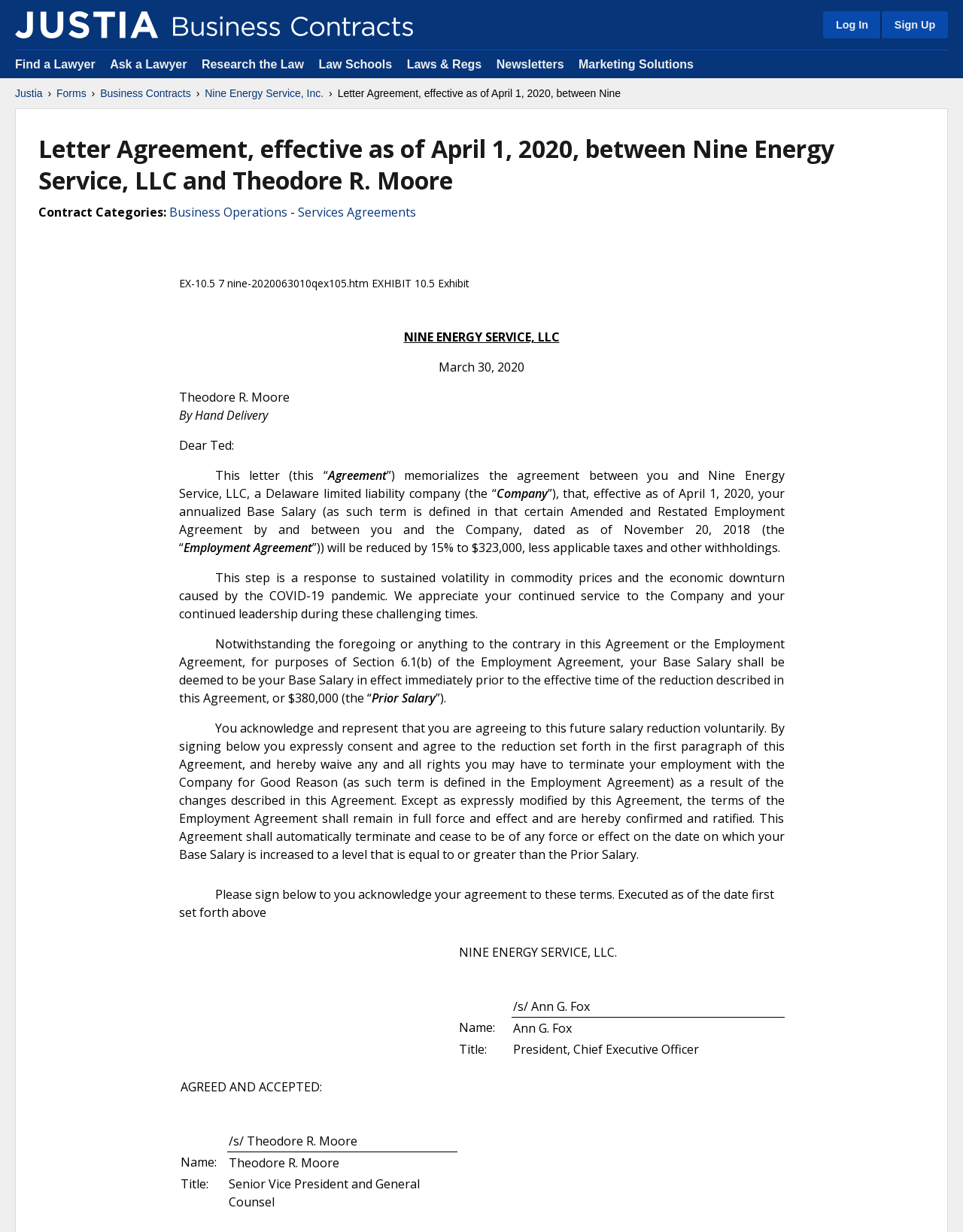Using the description "Nine Energy Service, Inc.", locate and provide the bounding box of the UI element.

[0.213, 0.07, 0.336, 0.082]